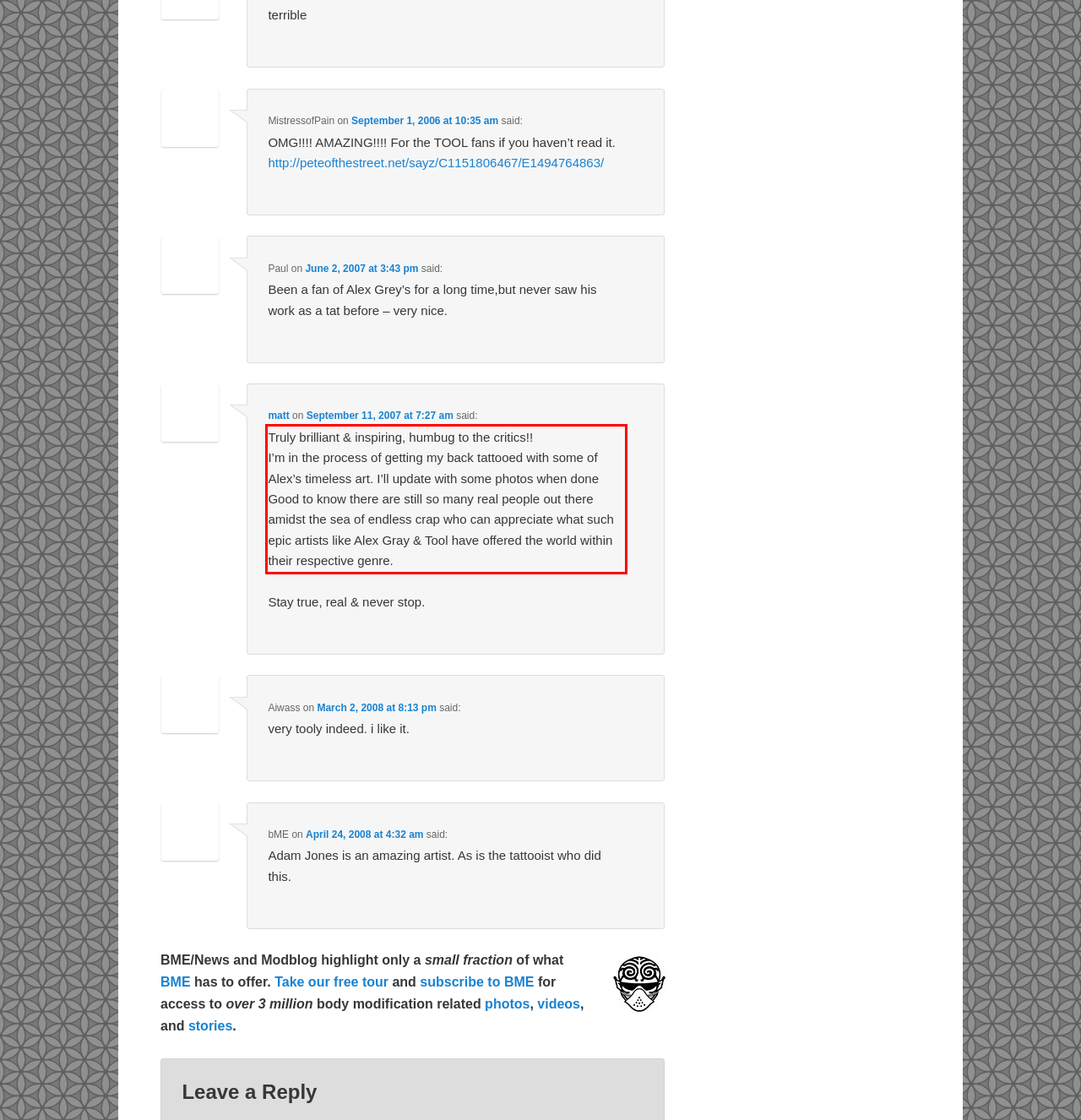You are presented with a webpage screenshot featuring a red bounding box. Perform OCR on the text inside the red bounding box and extract the content.

Truly brilliant & inspiring, humbug to the critics!! I’m in the process of getting my back tattooed with some of Alex’s timeless art. I’ll update with some photos when done Good to know there are still so many real people out there amidst the sea of endless crap who can appreciate what such epic artists like Alex Gray & Tool have offered the world within their respective genre.